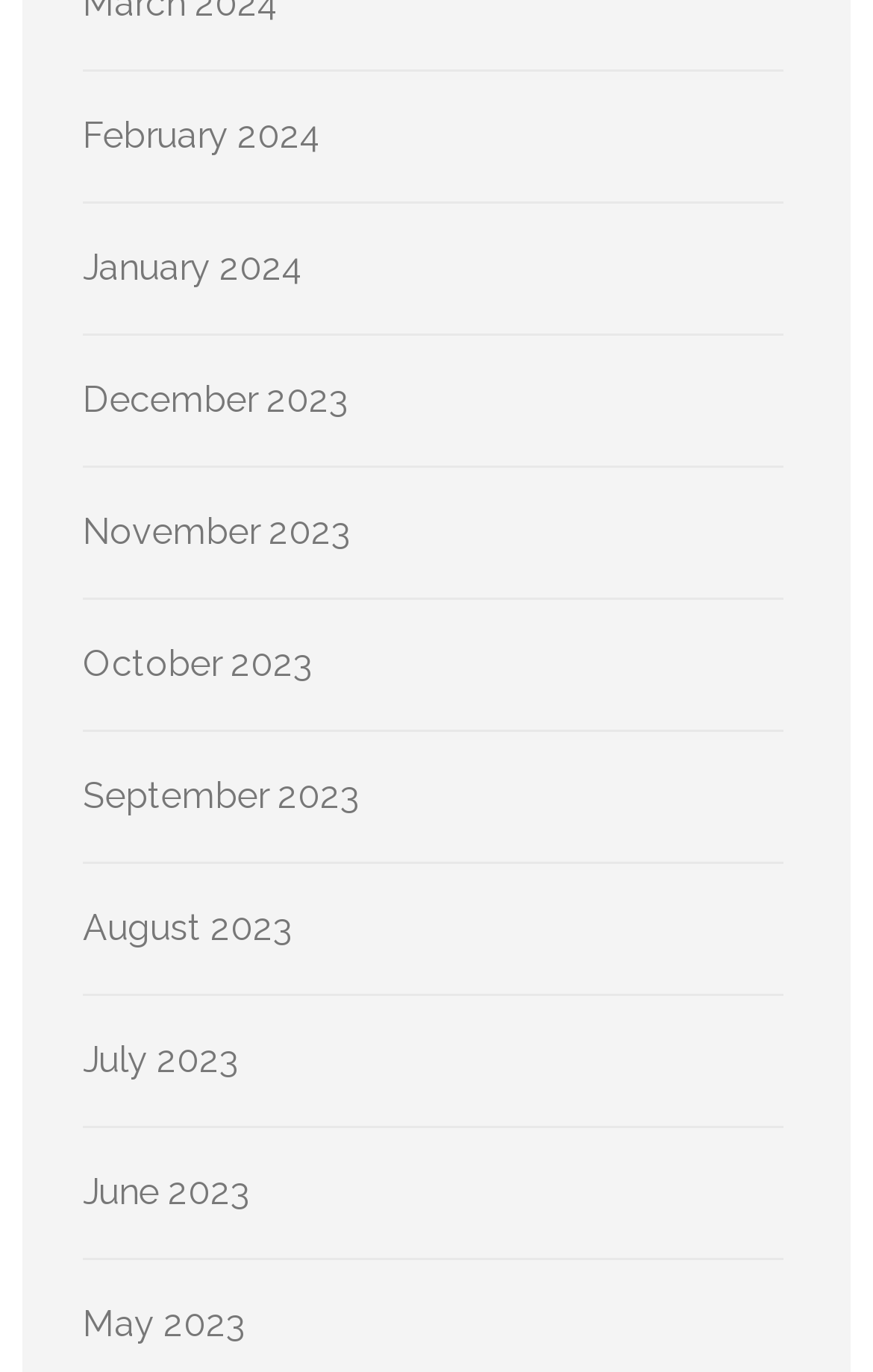Determine the bounding box coordinates for the element that should be clicked to follow this instruction: "Check the Accessibility Statement". The coordinates should be given as four float numbers between 0 and 1, in the format [left, top, right, bottom].

None